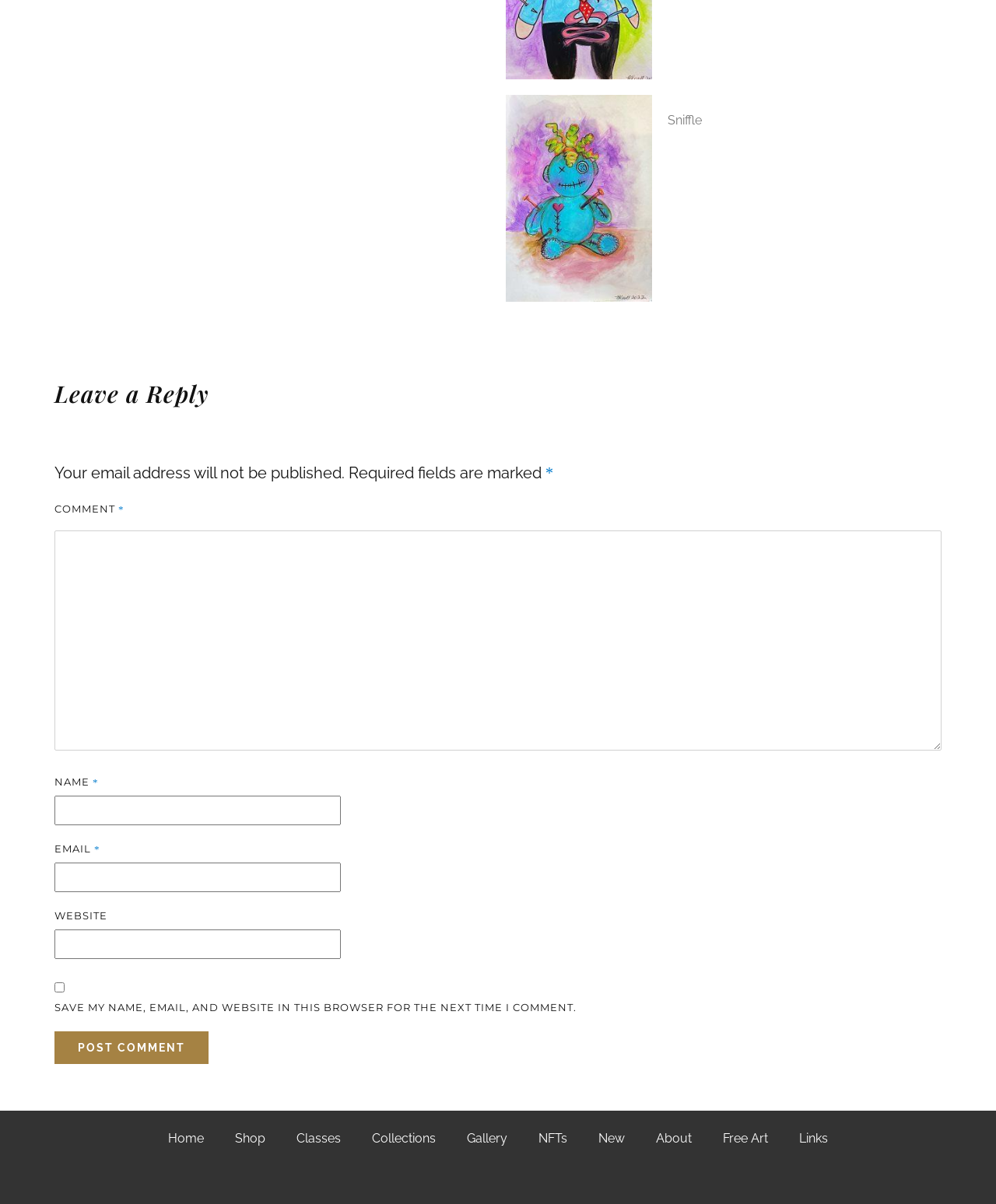Provide the bounding box coordinates for the UI element described in this sentence: "parent_node: WEBSITE name="url"". The coordinates should be four float values between 0 and 1, i.e., [left, top, right, bottom].

[0.055, 0.772, 0.342, 0.796]